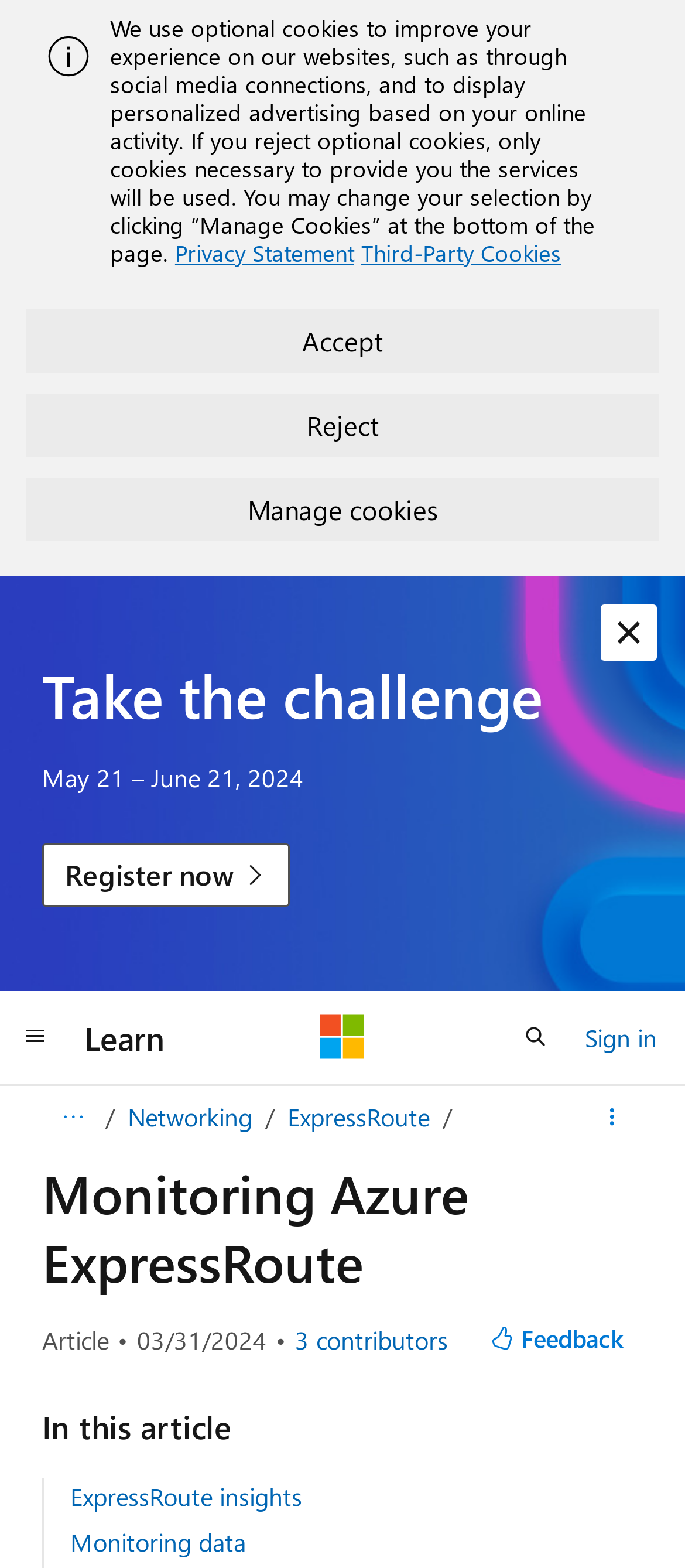Using the webpage screenshot and the element description aria-label="Open search", determine the bounding box coordinates. Specify the coordinates in the format (top-left x, top-left y, bottom-right x, bottom-right y) with values ranging from 0 to 1.

[0.731, 0.641, 0.833, 0.682]